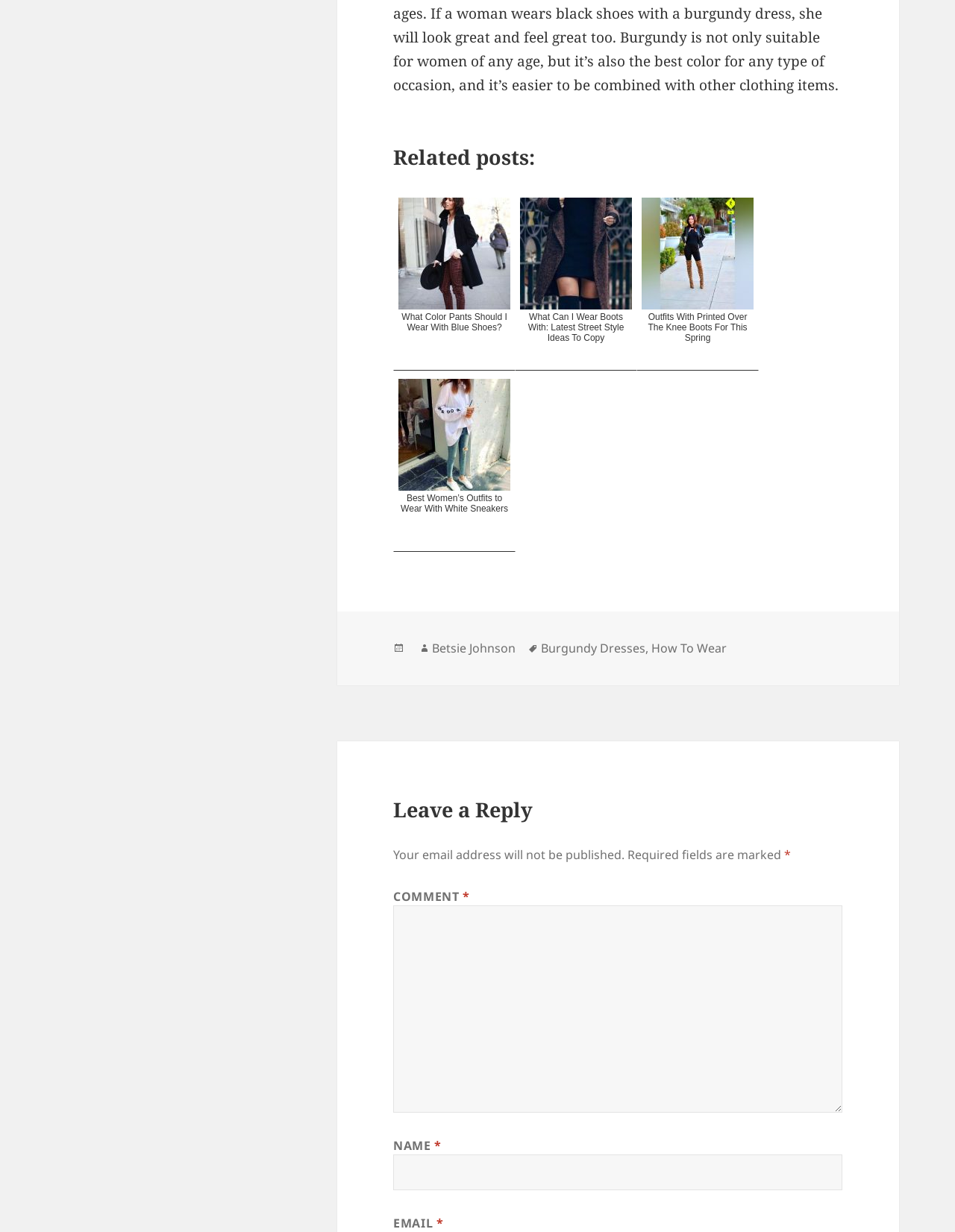Identify the bounding box coordinates for the UI element described by the following text: "Burgundy Dresses". Provide the coordinates as four float numbers between 0 and 1, in the format [left, top, right, bottom].

[0.566, 0.52, 0.676, 0.534]